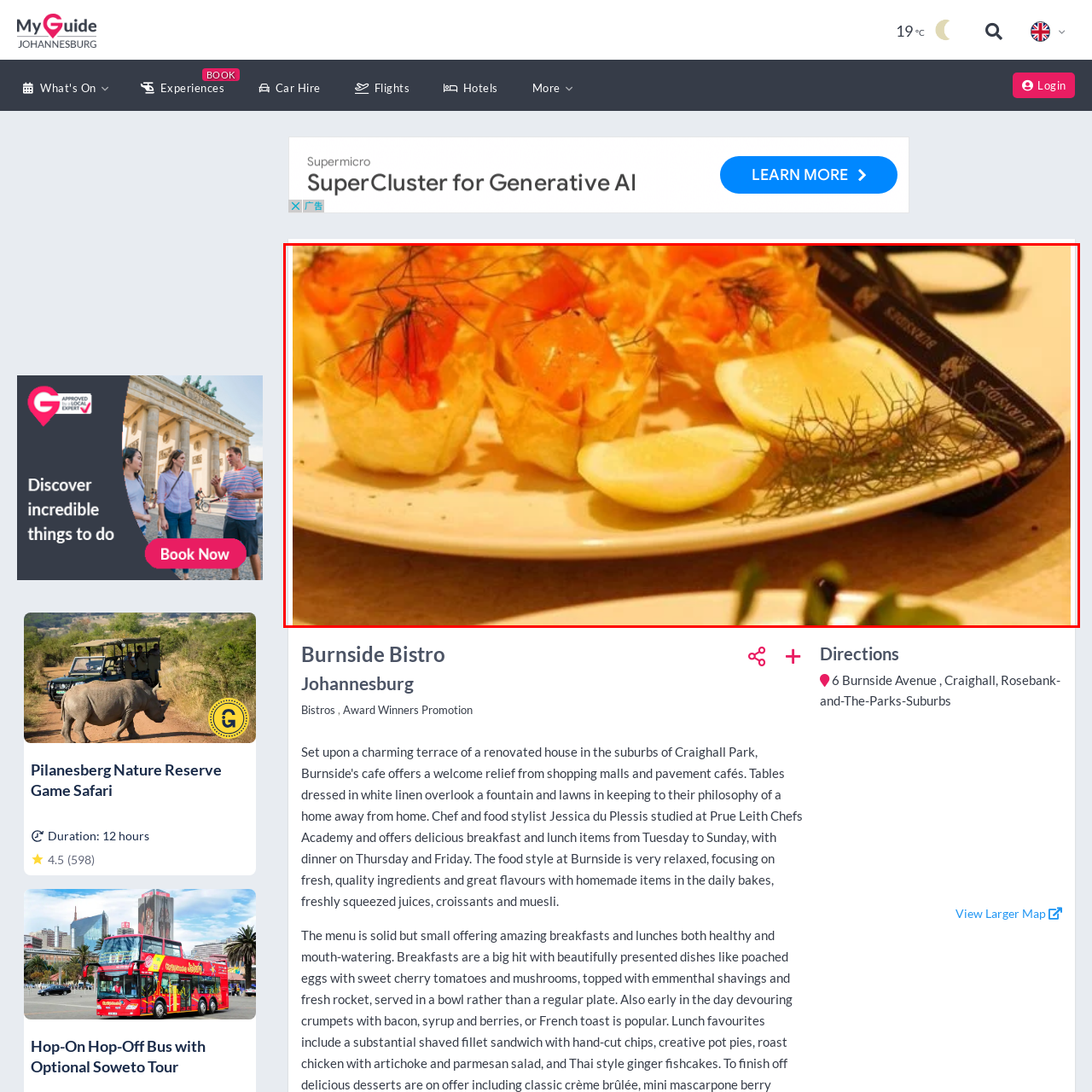What is the purpose of the lemon wedges?
Inspect the image enclosed within the red bounding box and provide a detailed answer to the question, using insights from the image.

According to the caption, the lemon wedges are accompanying the pastry cups, and their purpose is to enhance the dish's freshness and offer a zesty complement.